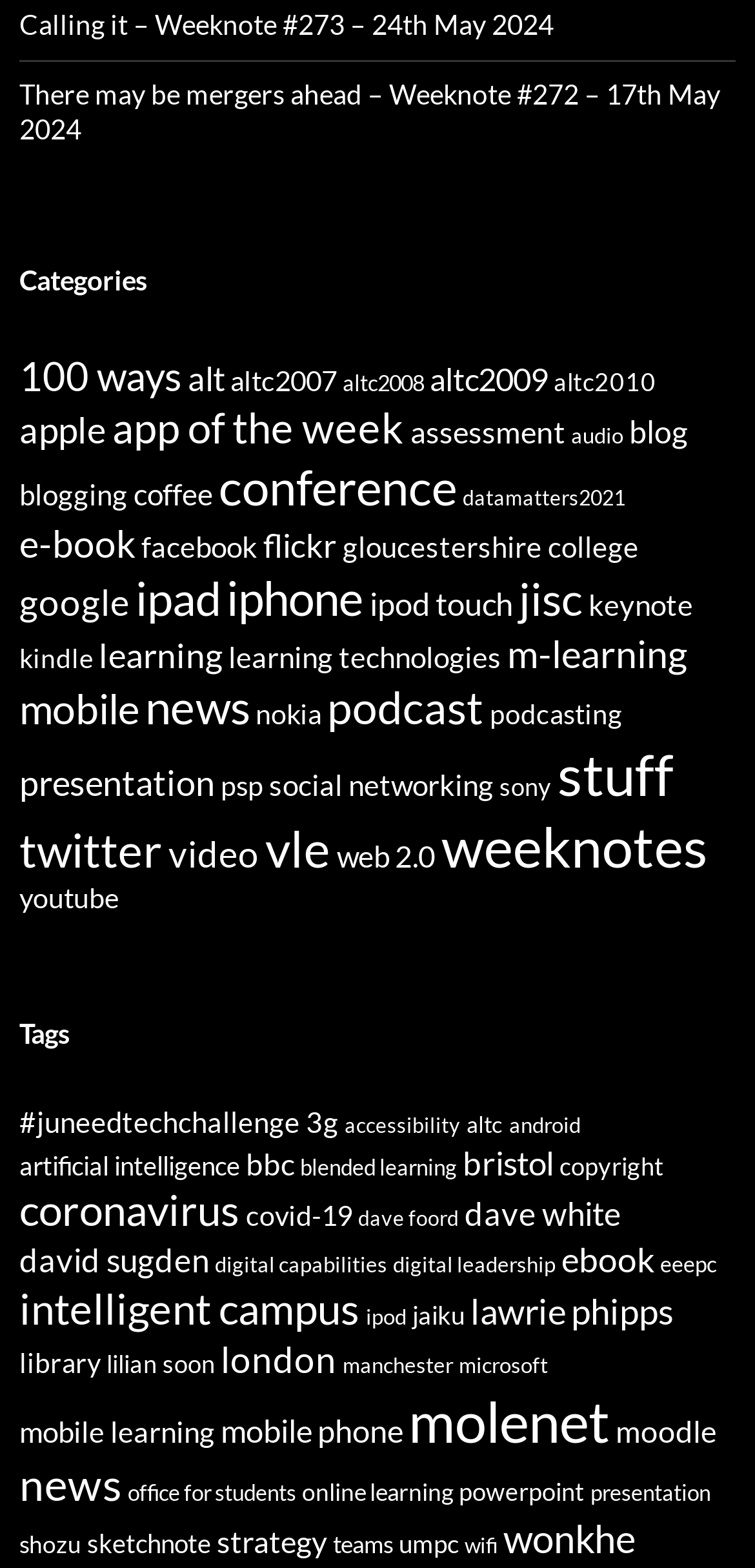Respond to the question below with a single word or phrase:
How many items are in the 'apple' category?

64